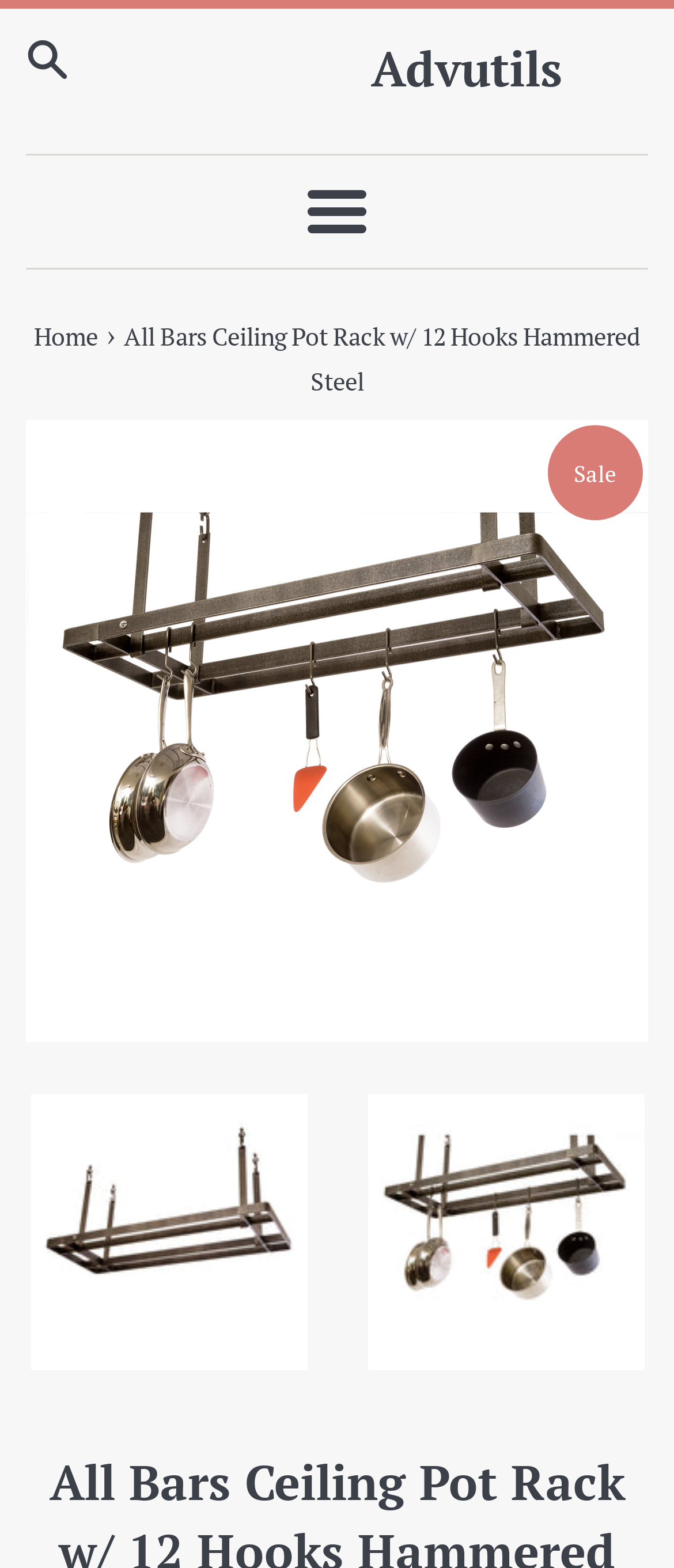What is the product name?
From the details in the image, provide a complete and detailed answer to the question.

I determined the product name by looking at the navigation section where it says 'You are here' and then finding the static text 'All Bars Ceiling Pot Rack w/ 12 Hooks Hammered Steel' which is likely to be the product name.